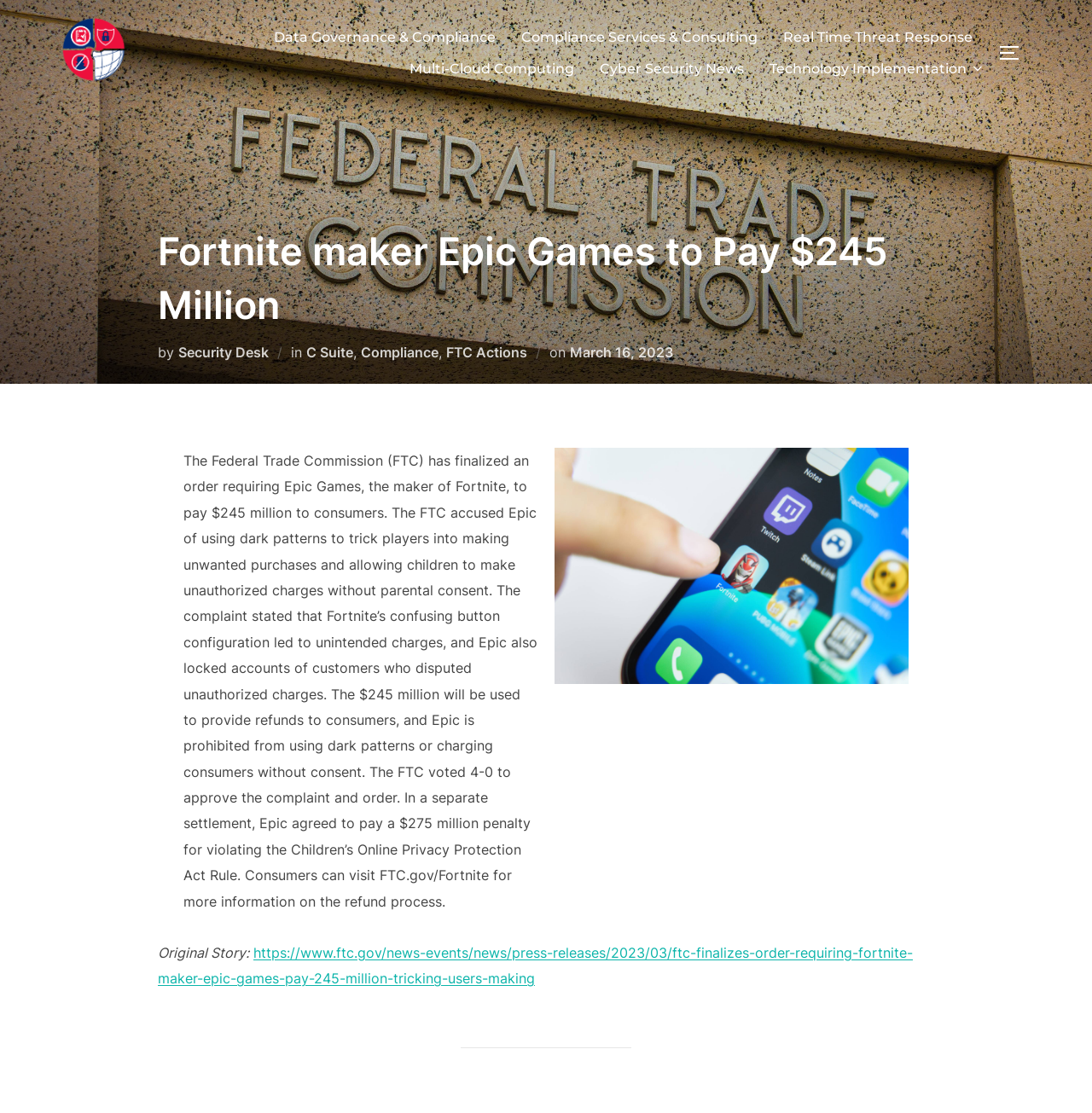Please give a one-word or short phrase response to the following question: 
What is the date of the article?

March 16, 2023